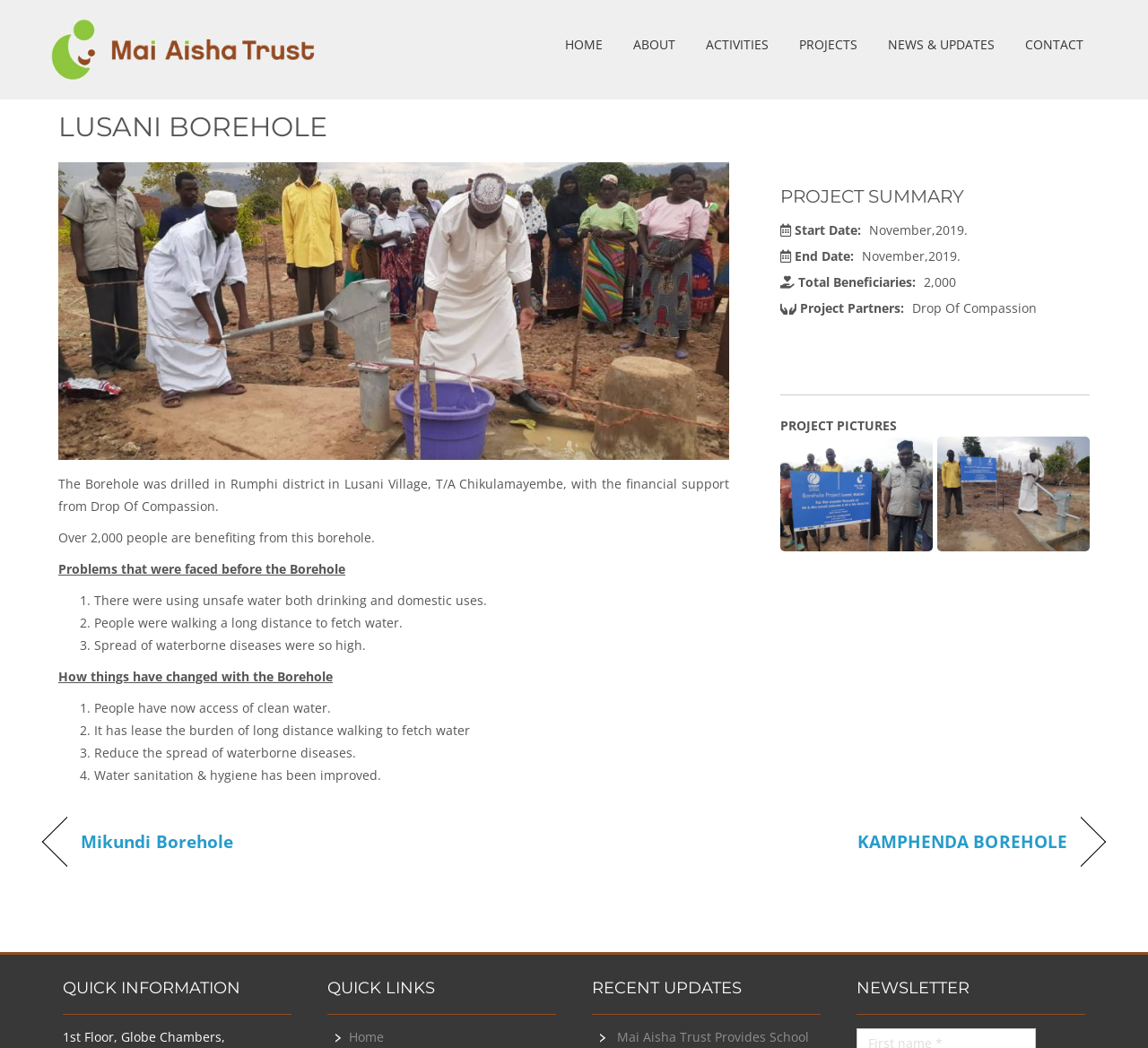How many people are benefiting from this borehole?
Based on the screenshot, provide your answer in one word or phrase.

2,000